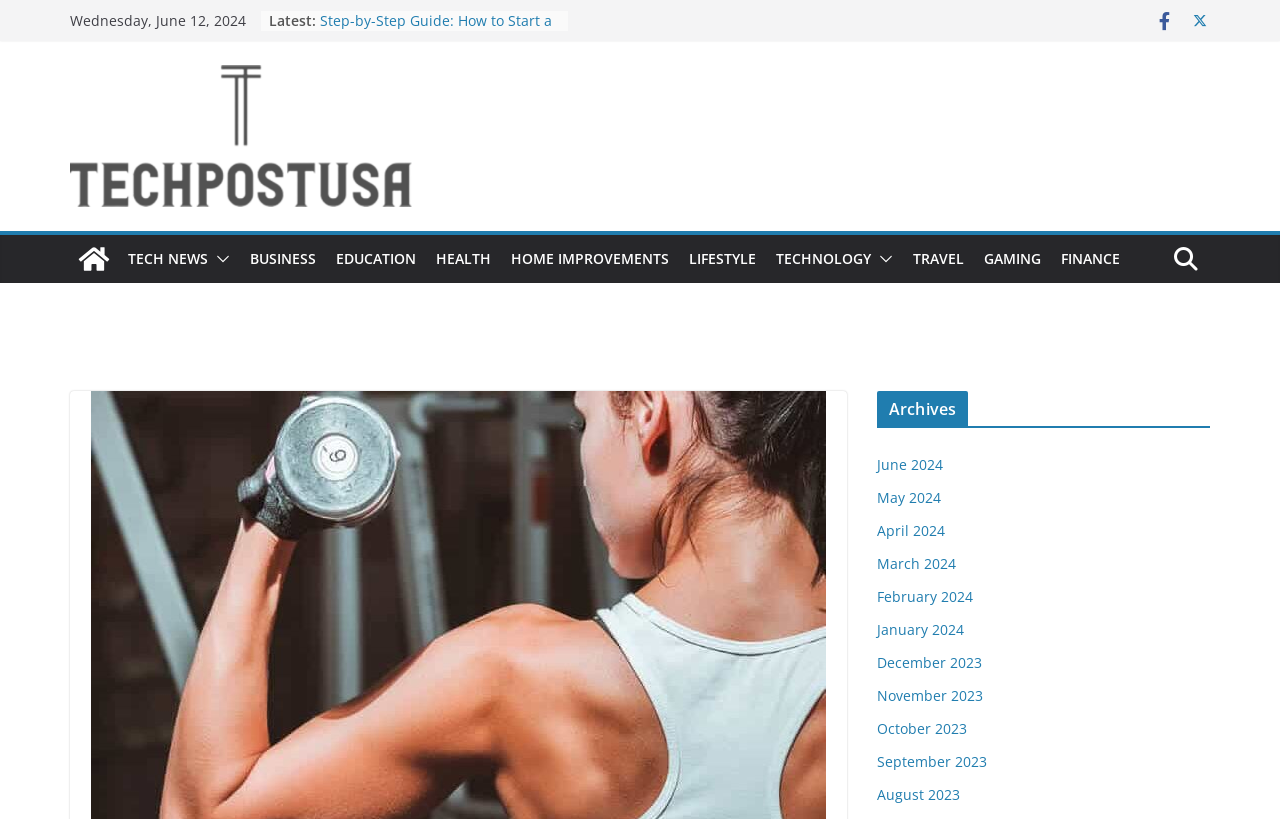Please locate the UI element described by "alt="tech post usa"" and provide its bounding box coordinates.

[0.055, 0.08, 0.322, 0.253]